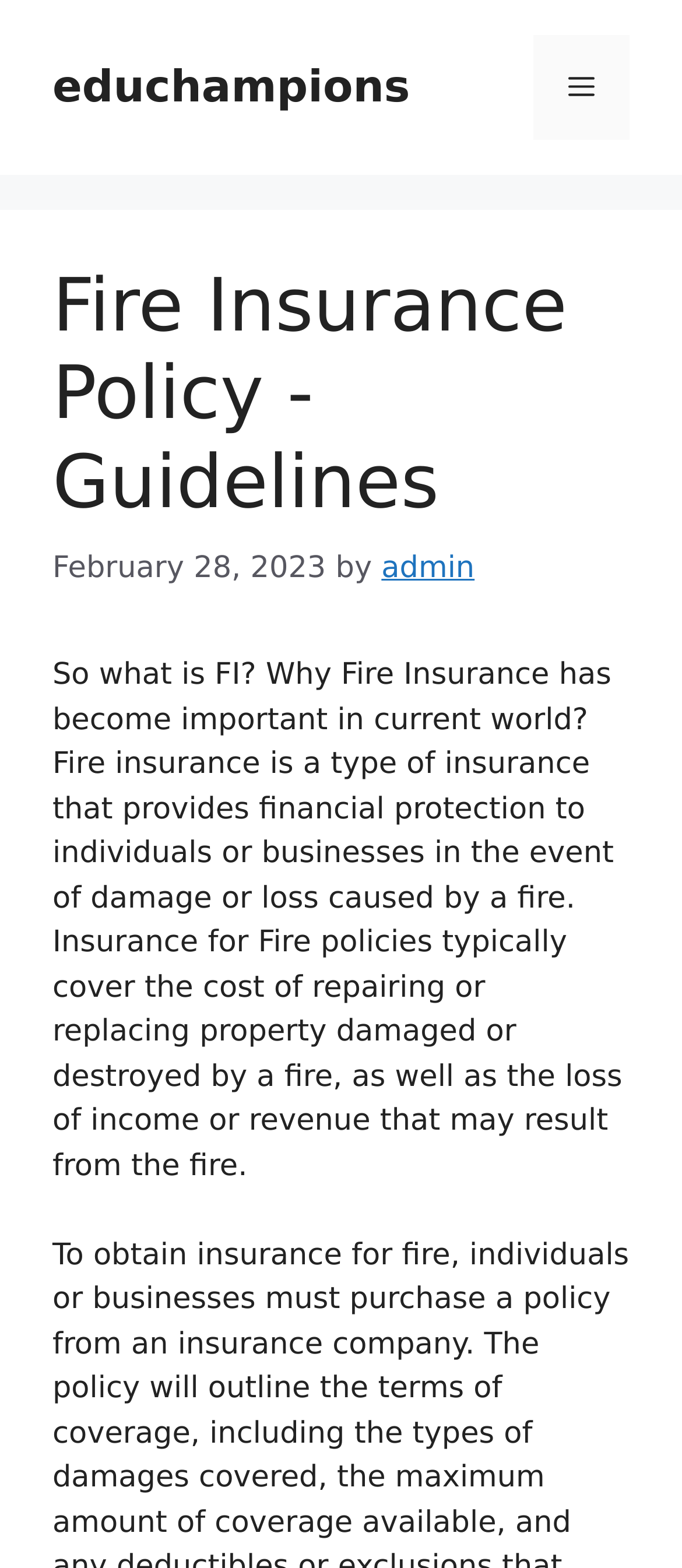What is typically covered by Fire Insurance policies?
Answer with a single word or phrase by referring to the visual content.

Repairing or replacing property